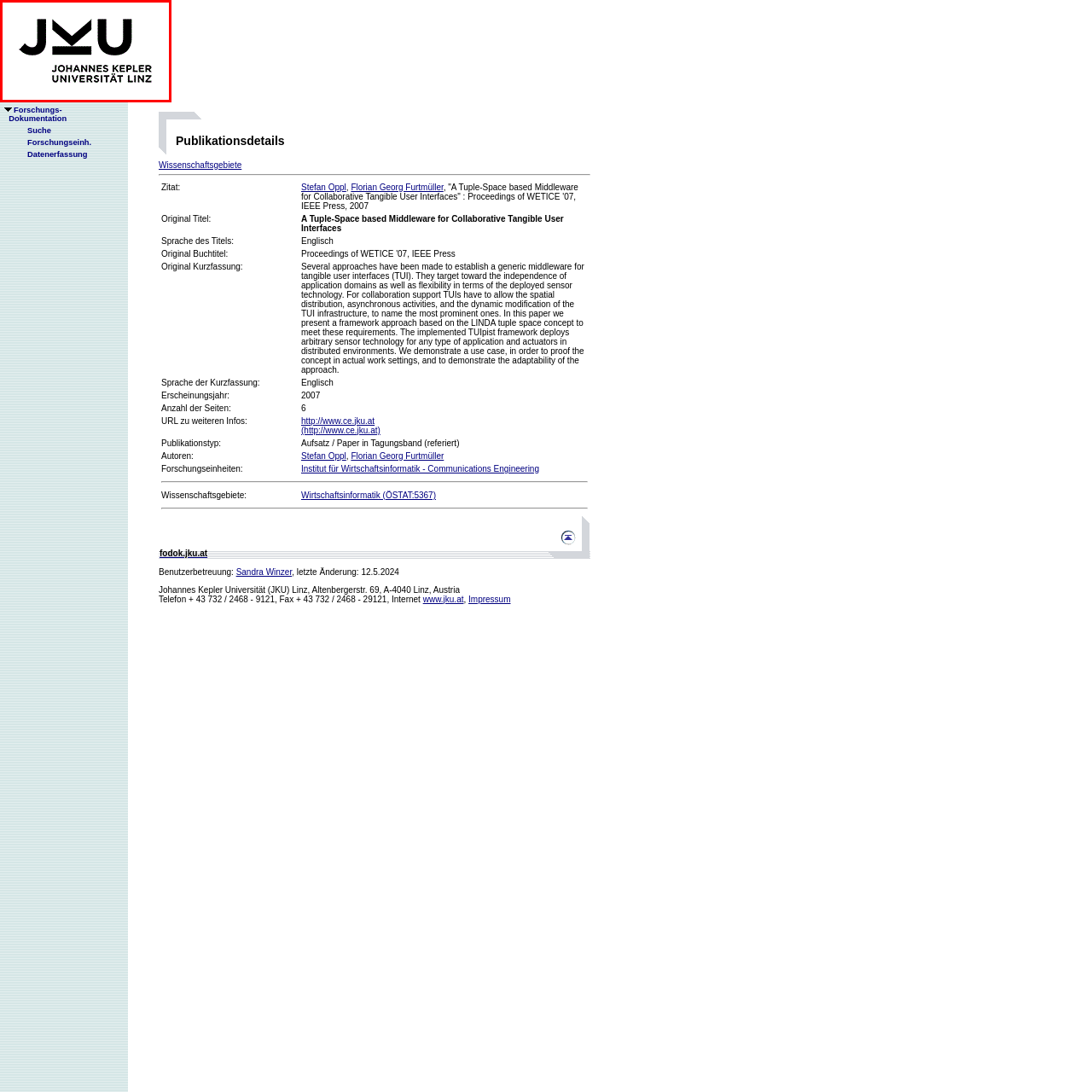Inspect the image bordered by the red bounding box and supply a comprehensive response to the upcoming question based on what you see in the image: What is stated below the initials?

Below the initials 'JKU', the full name 'JOHANNES KEPLER UNIVERSITÄT LINZ' is clearly stated, emphasizing the institution's connection to the esteemed astronomer Johannes Kepler.